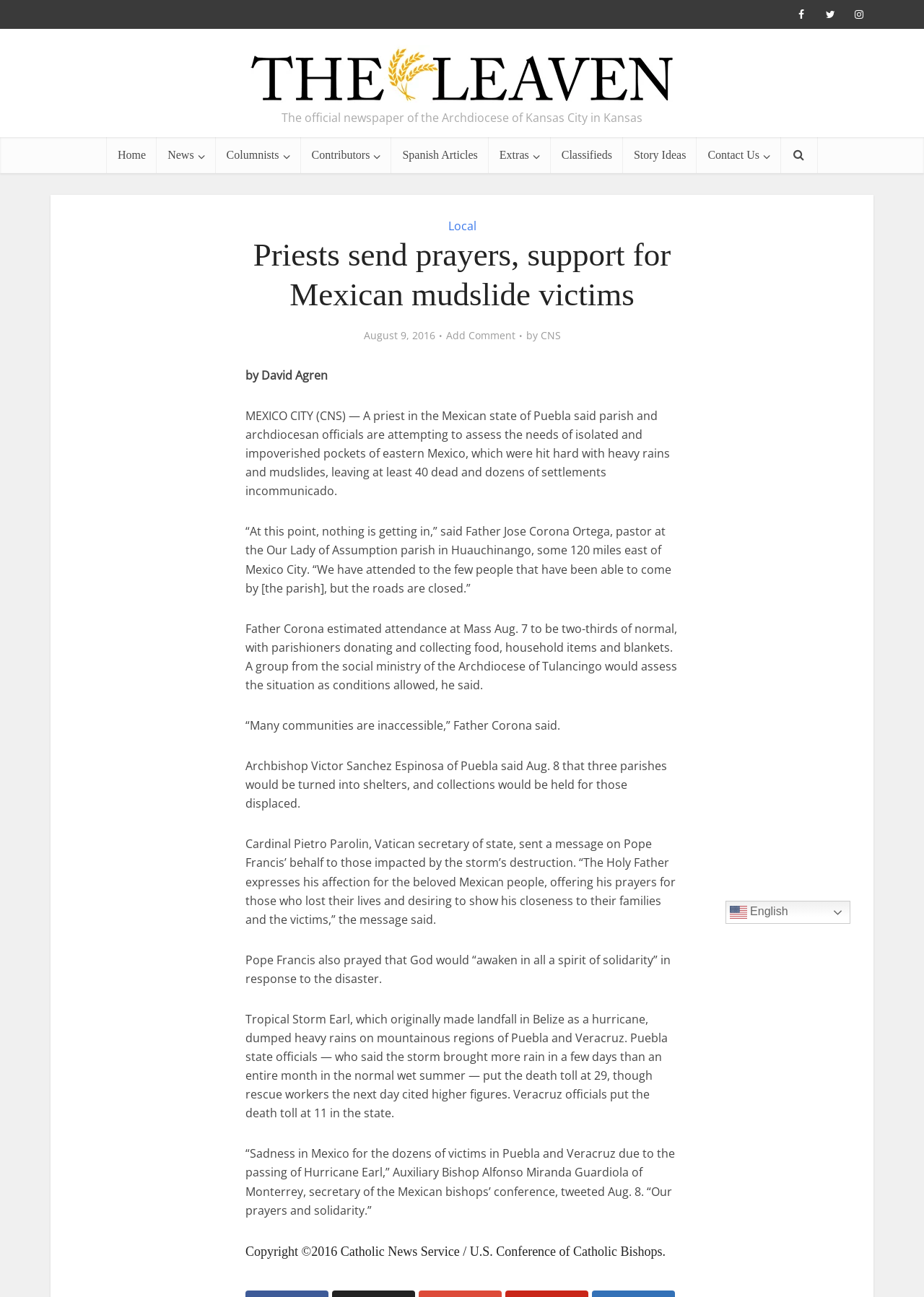Can you look at the image and give a comprehensive answer to the question:
How many people died in Puebla state due to the storm?

I found the answer by reading the article, which mentions that Puebla state officials put the death toll at 29, though rescue workers cited higher figures.